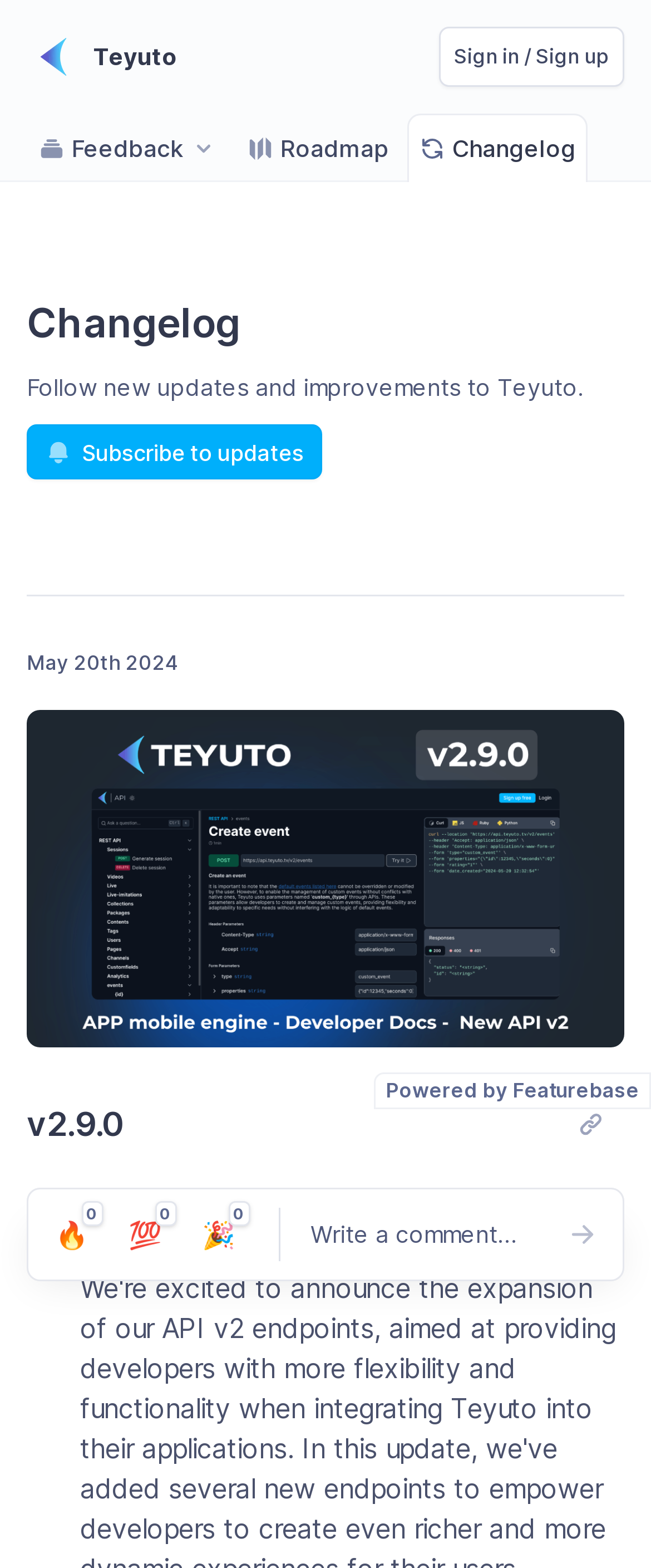What is the version number of the changelog being displayed? Examine the screenshot and reply using just one word or a brief phrase.

v2.9.0